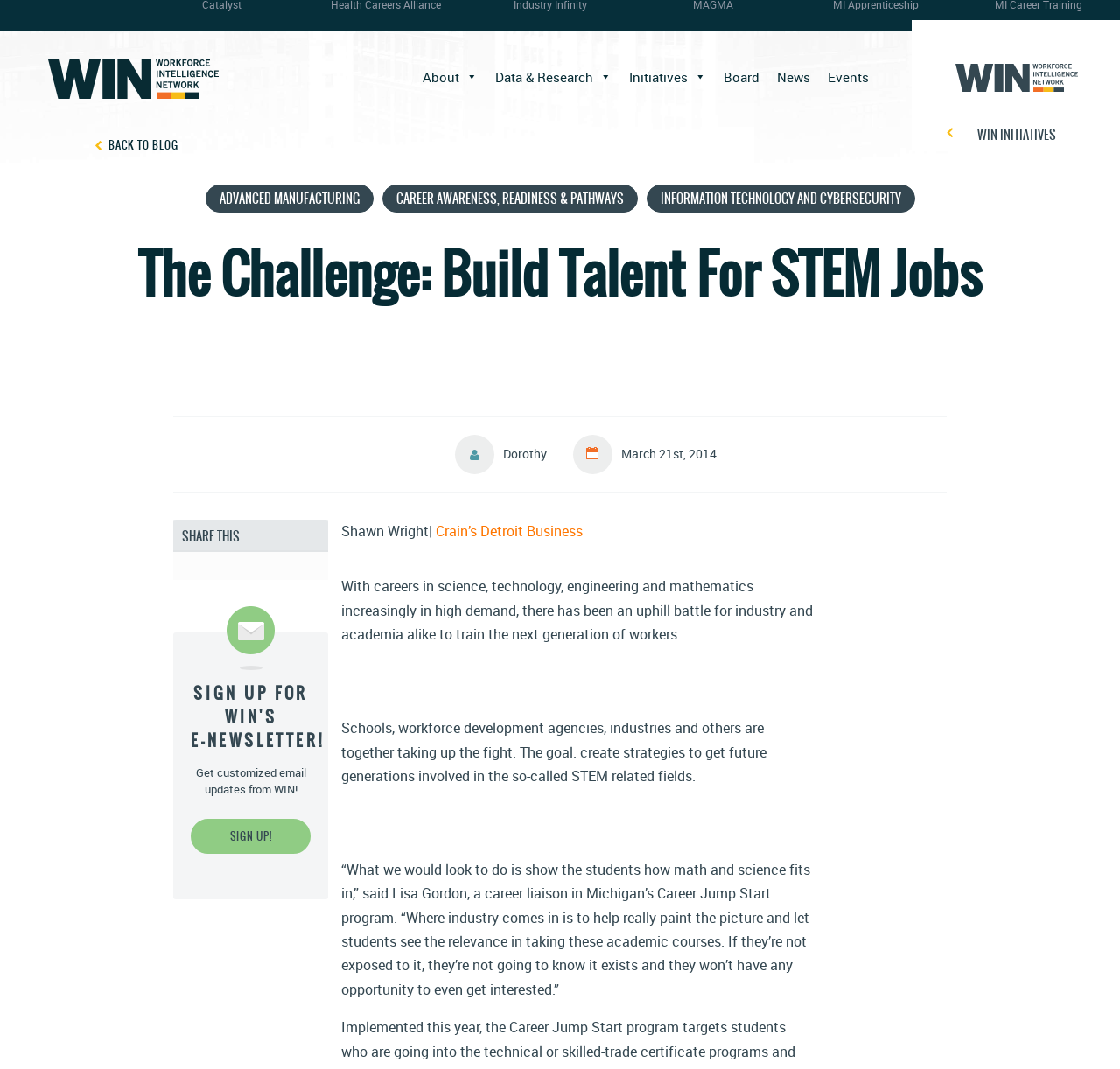What is the purpose of the WIN initiatives?
Please give a detailed and elaborate explanation in response to the question.

I found the purpose of the WIN initiatives by reading the text 'The goal: create strategies to get future generations involved in the so-called STEM related fields.' which suggests that the WIN initiatives aim to create strategies for STEM fields.